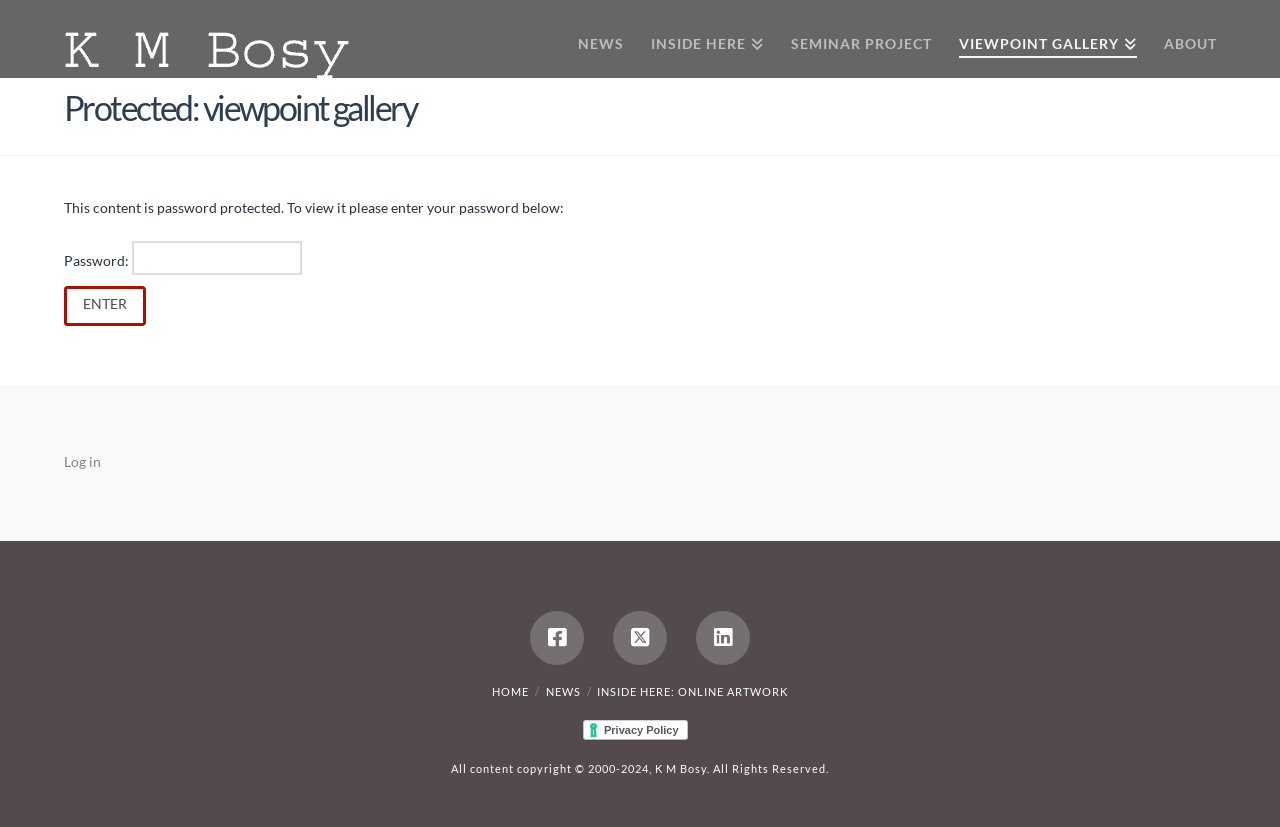Locate the bounding box coordinates of the segment that needs to be clicked to meet this instruction: "Click Enter".

[0.05, 0.346, 0.114, 0.394]